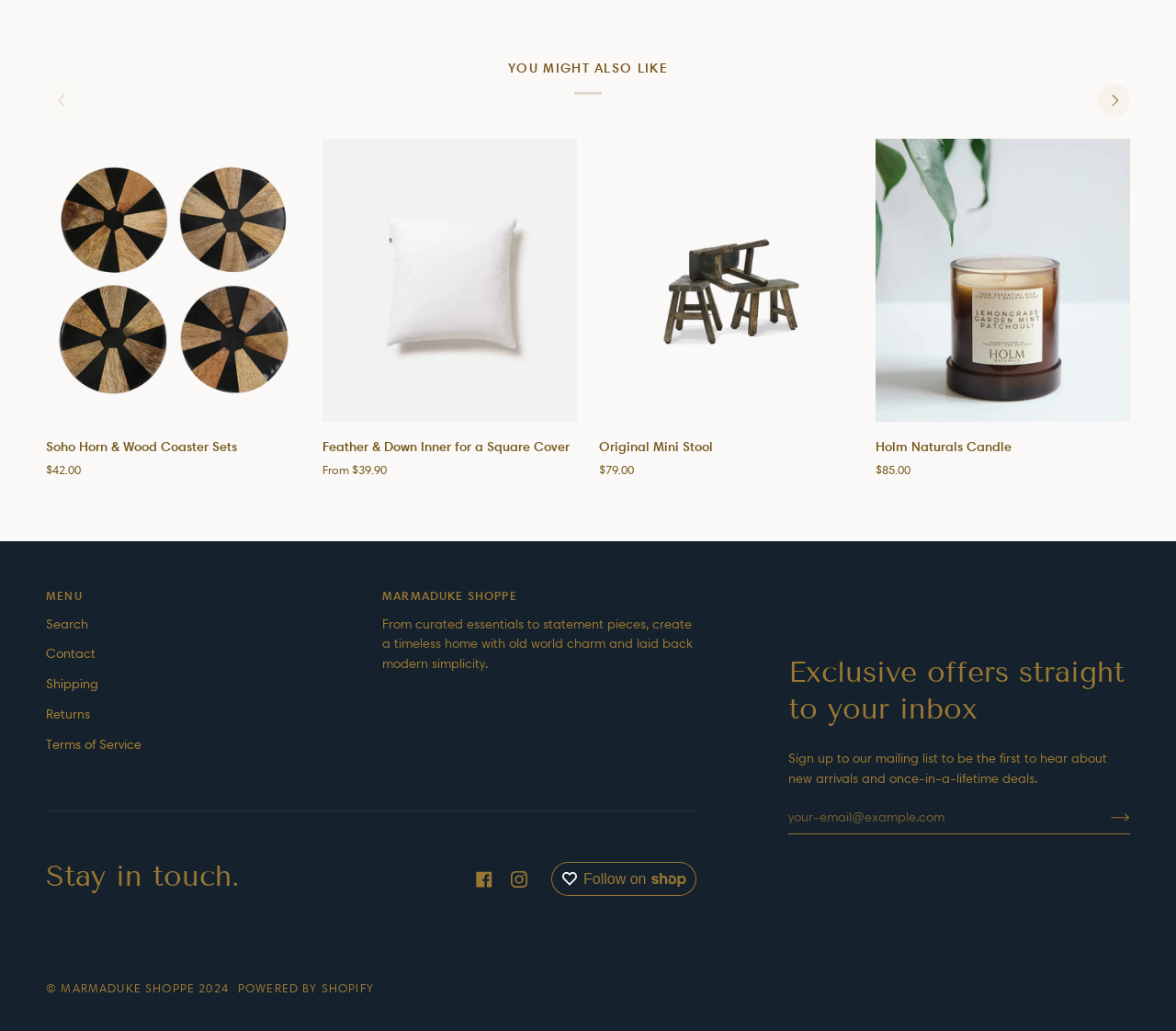Based on the image, provide a detailed response to the question:
What year is the copyright for?

The copyright year can be found in the footer section of the webpage. It is listed as '© 2024'.